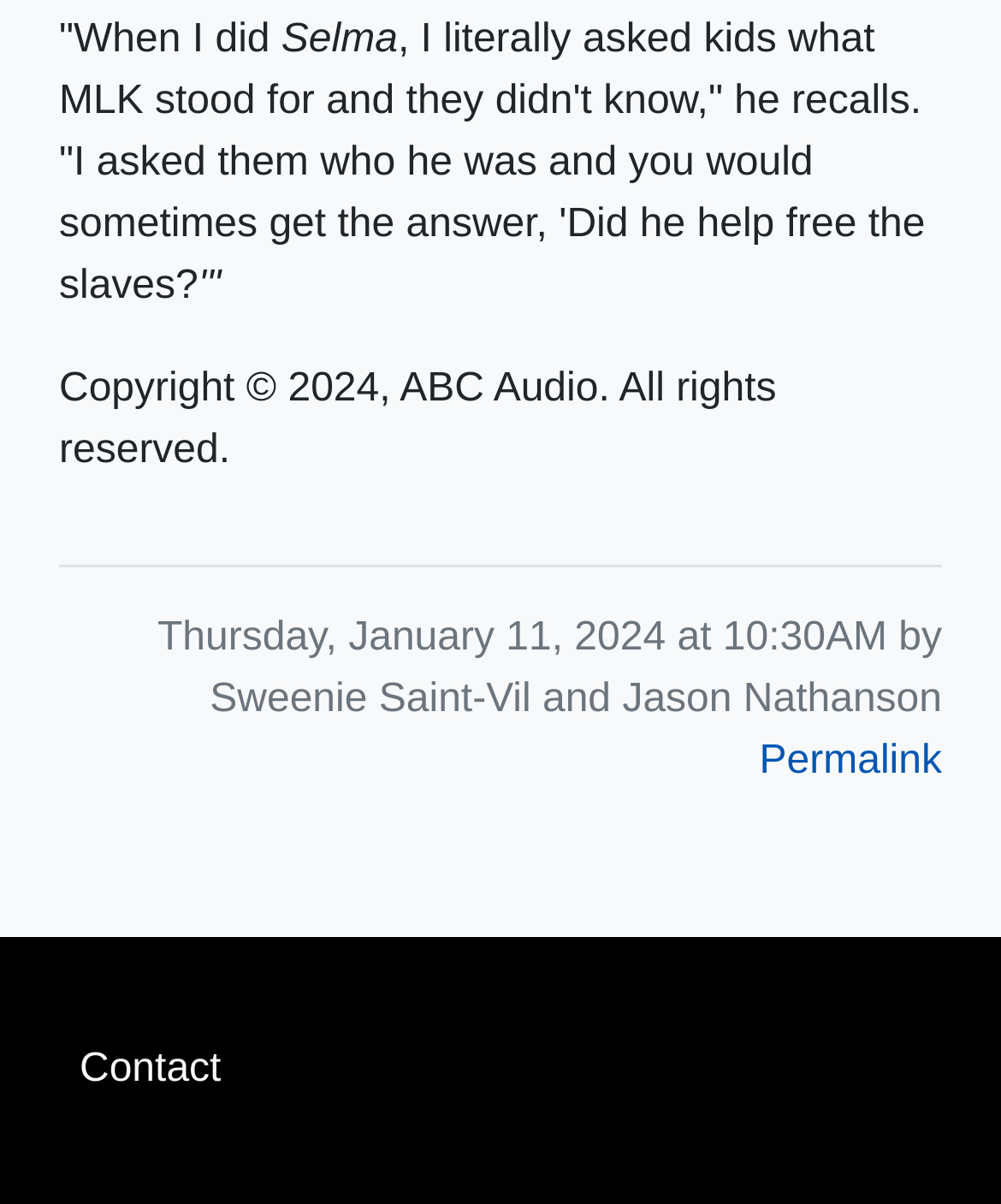Provide your answer in a single word or phrase: 
What is the purpose of the copyright text?

To reserve rights